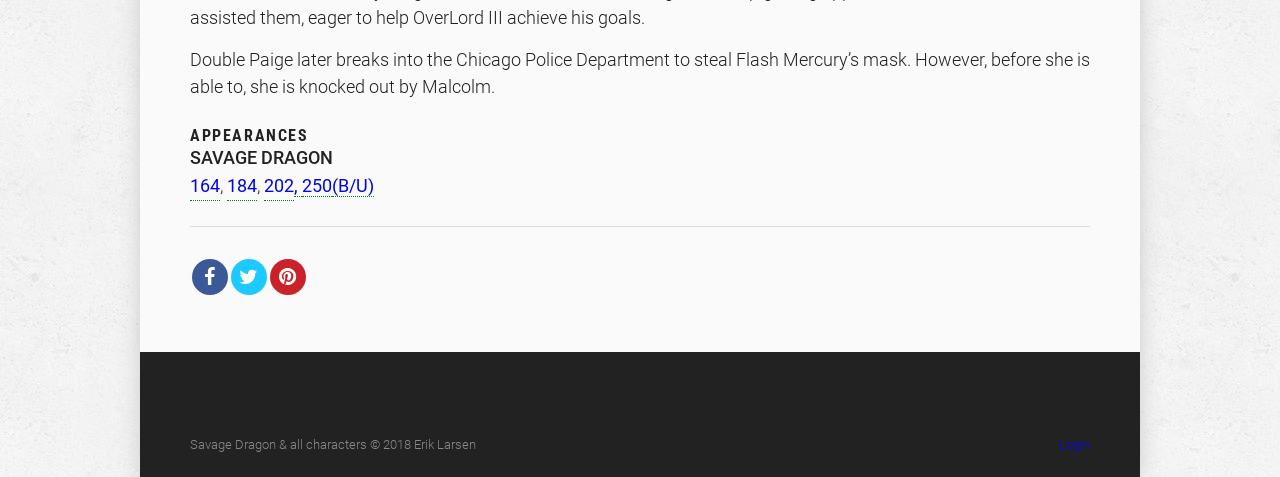Bounding box coordinates are given in the format (top-left x, top-left y, bottom-right x, bottom-right y). All values should be floating point numbers between 0 and 1. Provide the bounding box coordinate for the UI element described as: Share on Pinterest Share 0

[0.211, 0.543, 0.239, 0.618]